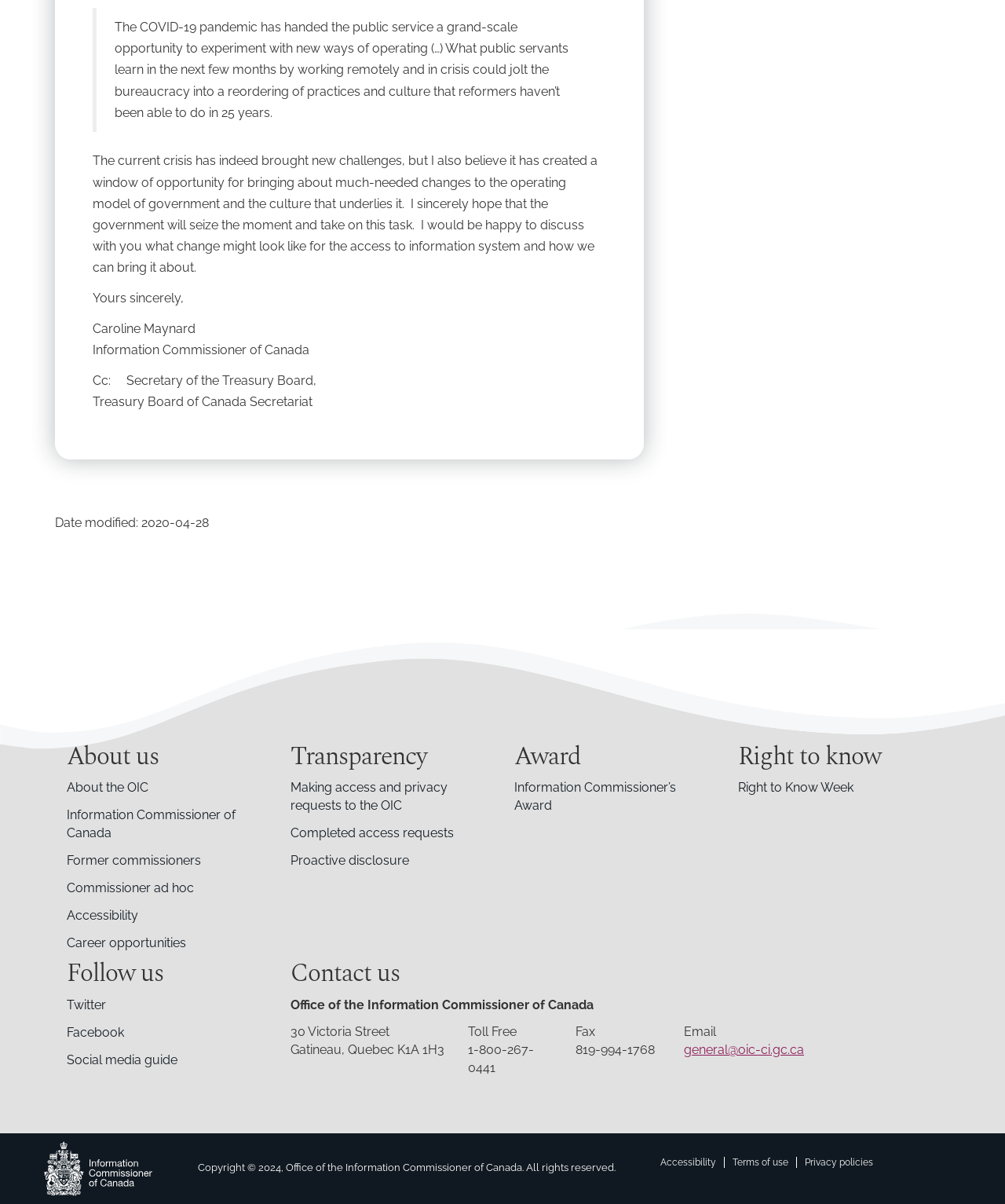Kindly provide the bounding box coordinates of the section you need to click on to fulfill the given instruction: "View Accessibility".

[0.653, 0.961, 0.716, 0.97]